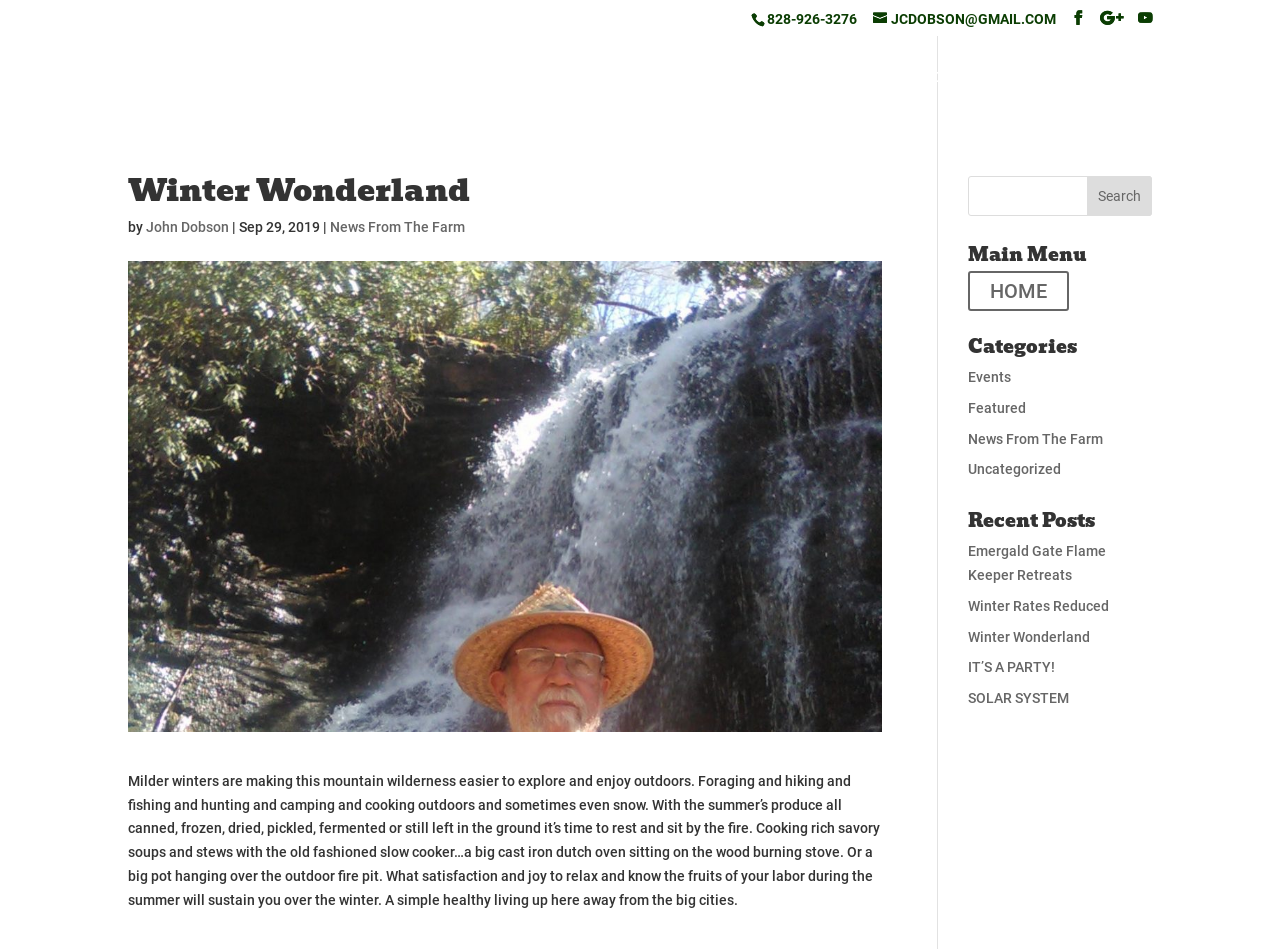Please find the bounding box coordinates of the element that needs to be clicked to perform the following instruction: "View property description". The bounding box coordinates should be four float numbers between 0 and 1, represented as [left, top, right, bottom].

[0.32, 0.074, 0.448, 0.124]